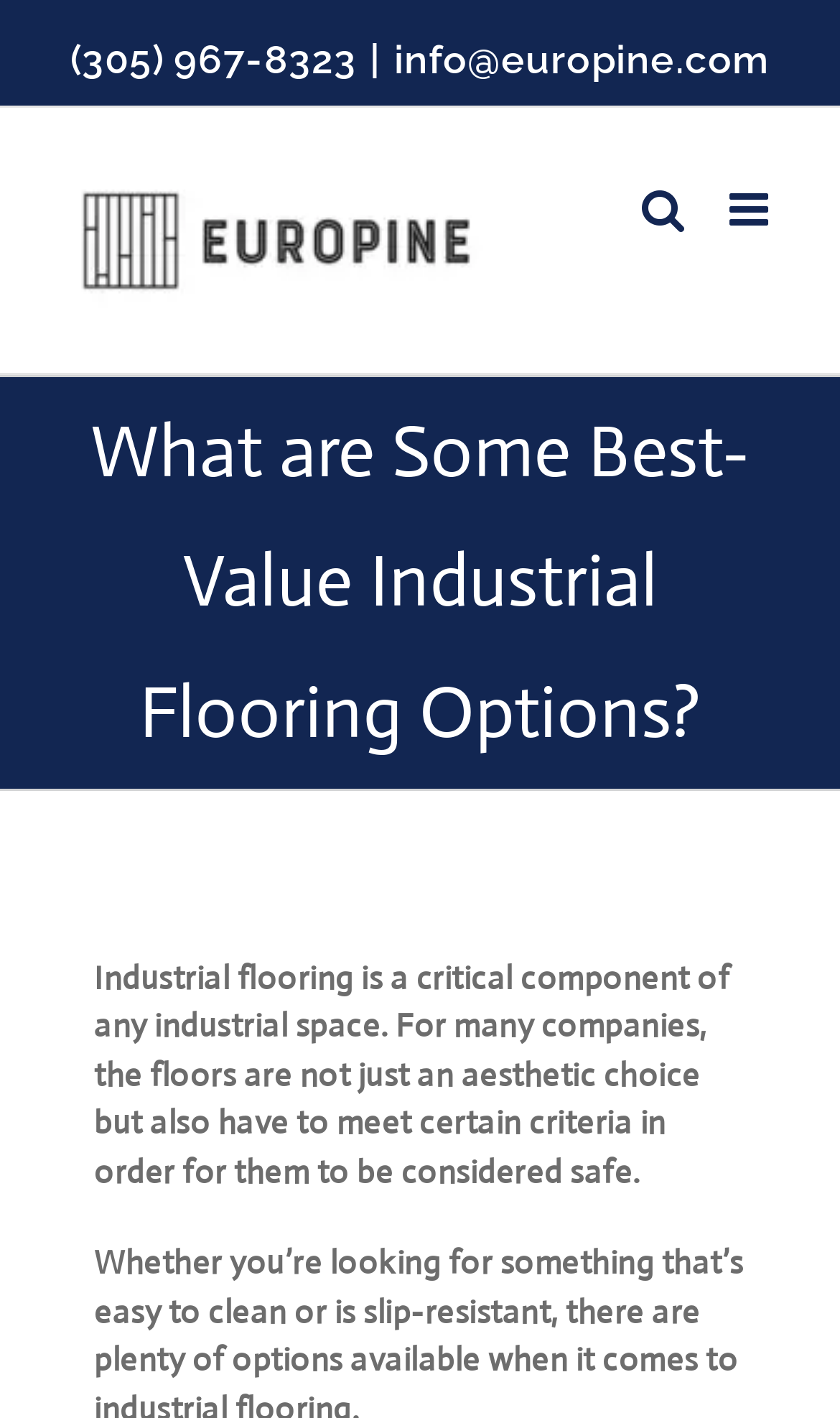Locate the bounding box coordinates of the region to be clicked to comply with the following instruction: "Call the company". The coordinates must be four float numbers between 0 and 1, in the form [left, top, right, bottom].

[0.083, 0.026, 0.424, 0.057]